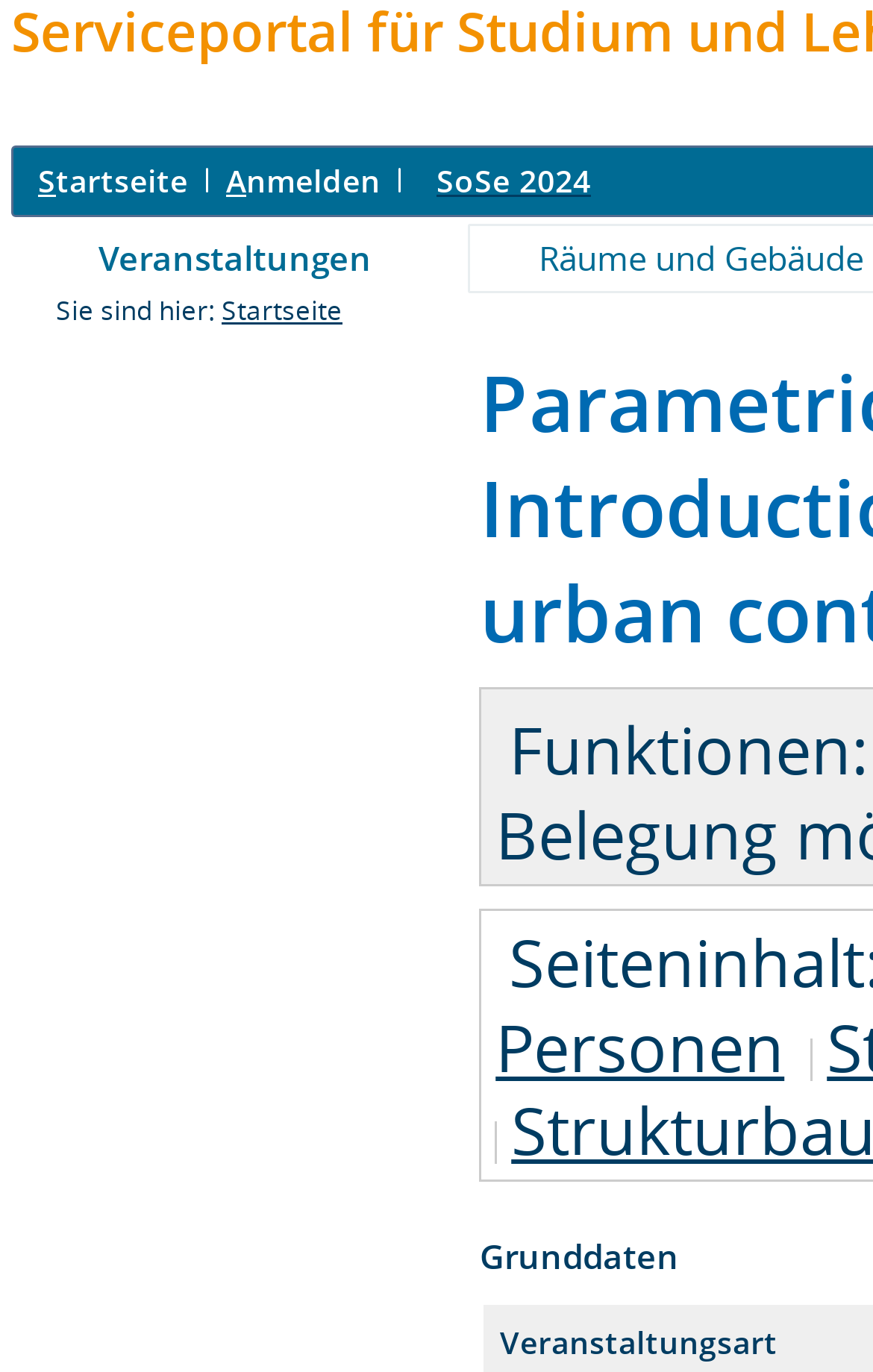Identify the title of the webpage and provide its text content.

Parametric Energy Modelling and Analysis: Introduction to energy modelling in the urban context - Einzelansicht